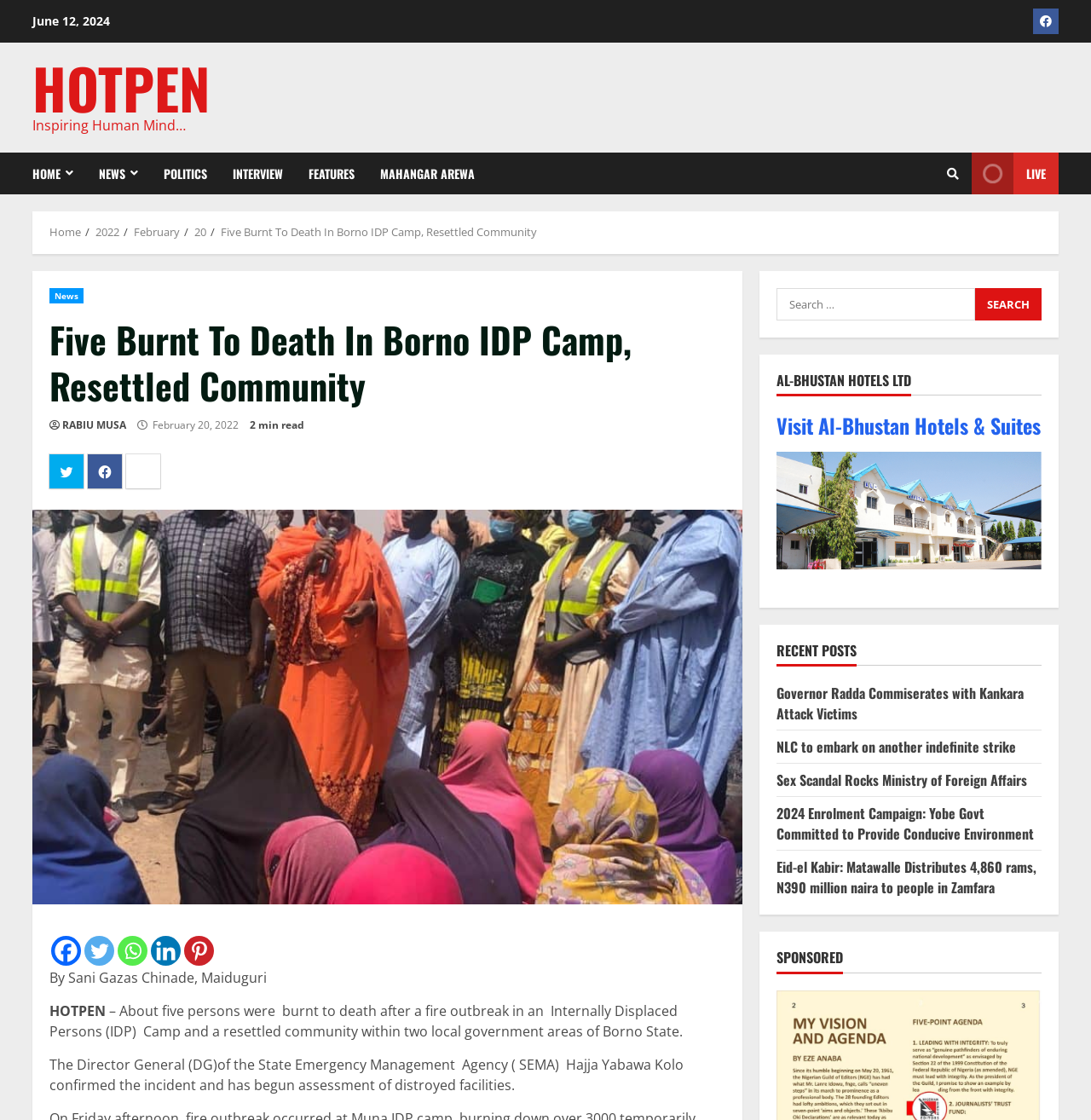What is the date of the news article?
Provide a comprehensive and detailed answer to the question.

I found the date of the news article by looking at the StaticText element with the text 'February 20, 2022' which is located below the heading 'Five Burnt To Death In Borno IDP Camp, Resettled Community'.